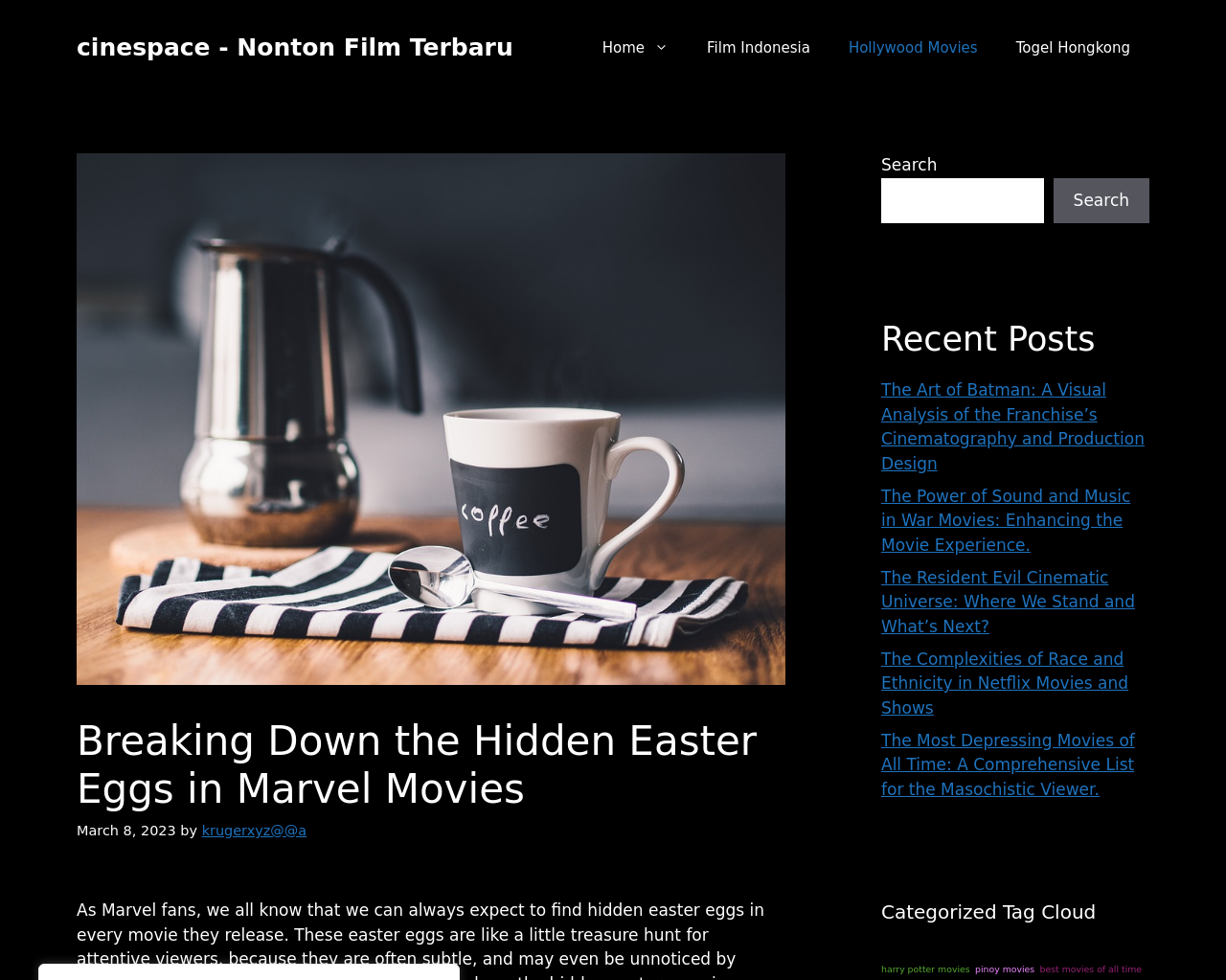Locate the bounding box coordinates of the area that needs to be clicked to fulfill the following instruction: "Explore Film Indonesia". The coordinates should be in the format of four float numbers between 0 and 1, namely [left, top, right, bottom].

[0.561, 0.02, 0.676, 0.078]